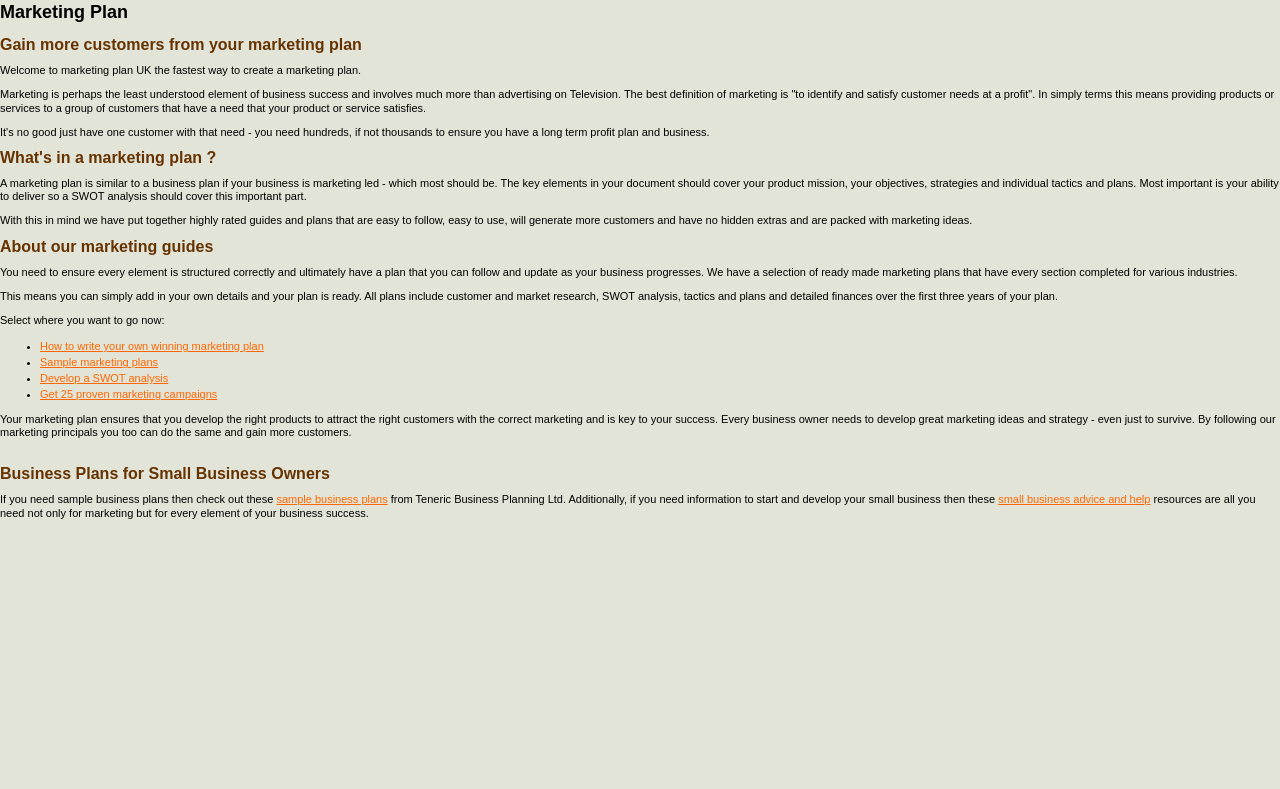Using the element description provided, determine the bounding box coordinates in the format (top-left x, top-left y, bottom-right x, bottom-right y). Ensure that all values are floating point numbers between 0 and 1. Element description: small business advice and help

[0.78, 0.625, 0.899, 0.641]